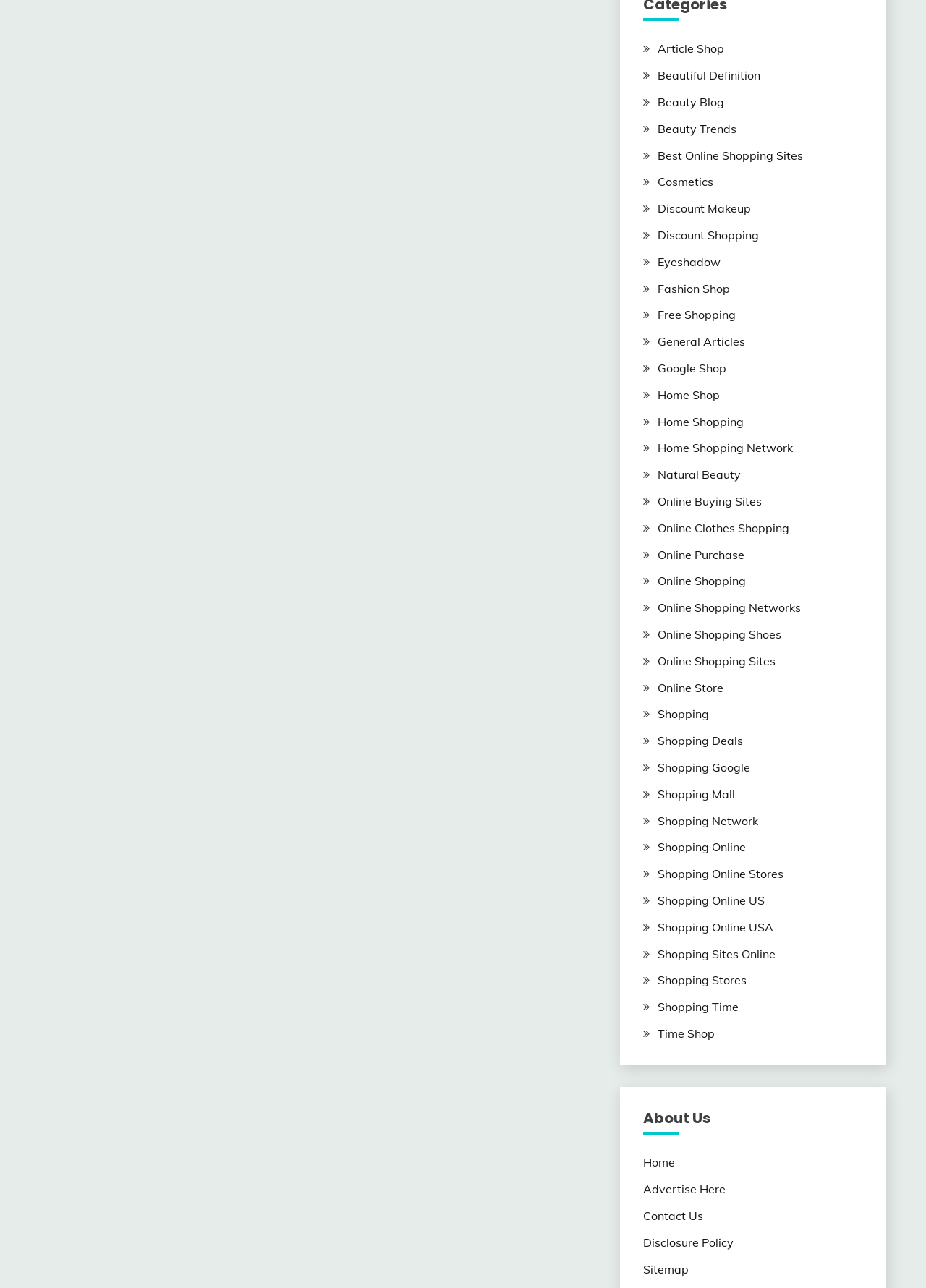What is the purpose of the links on the webpage?
We need a detailed and meticulous answer to the question.

The links on the webpage seem to be providing navigation to different sections or subtopics related to shopping, allowing users to access specific information or resources.